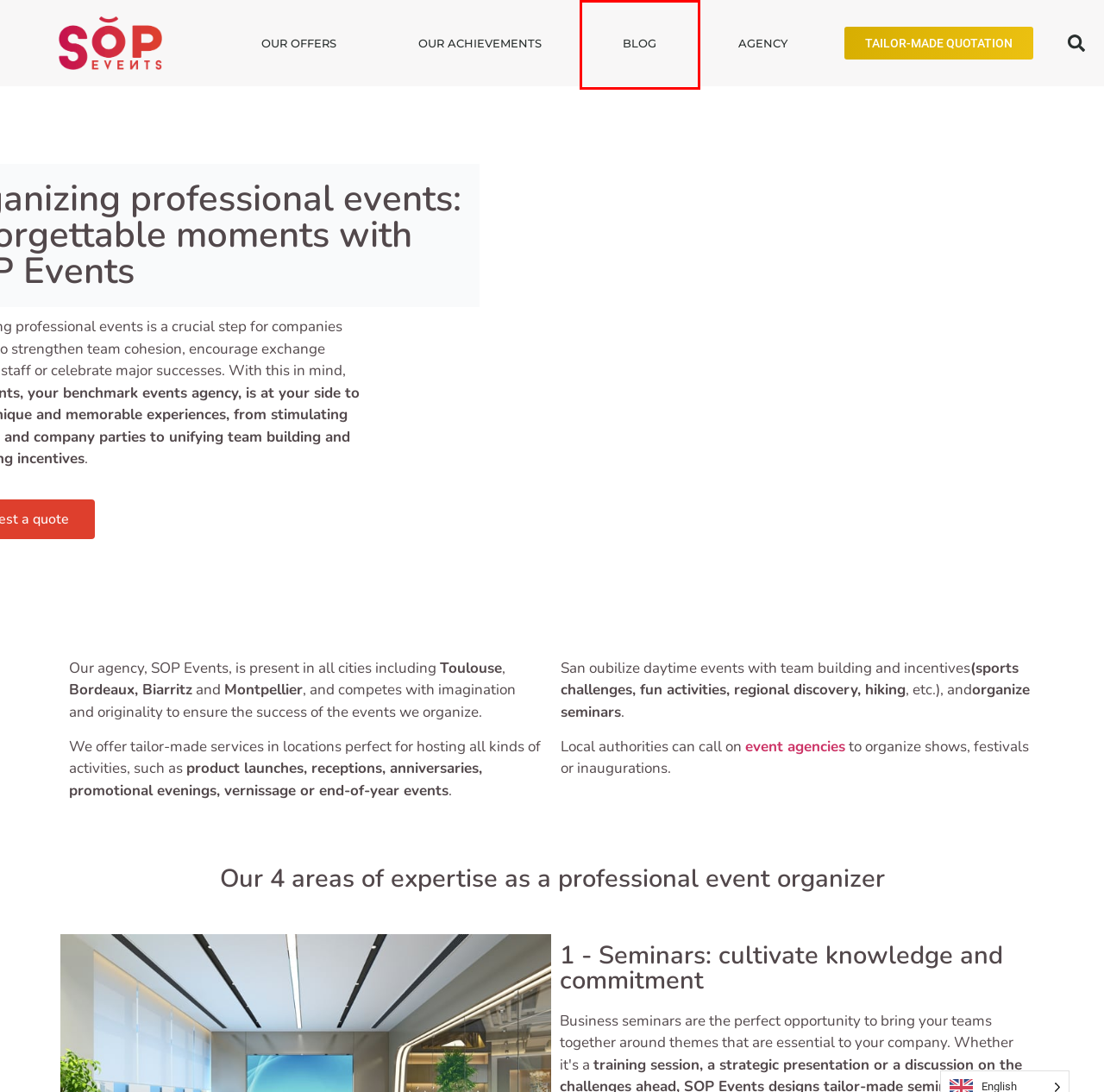Analyze the webpage screenshot with a red bounding box highlighting a UI element. Select the description that best matches the new webpage after clicking the highlighted element. Here are the options:
A. SOP Events: our achievements in photos and videos
B. SOP Events blog - All about professional events
C. Customized event quotes with SOP Events
D. Company event, Afterwork - SOP Events
E. License - SOP Events
F. Découvrez notre agence - SOP Events
G. Premises Inauguration & Product Launch - SOP Events
H. SOP Events - Toulouse Events Agency

B